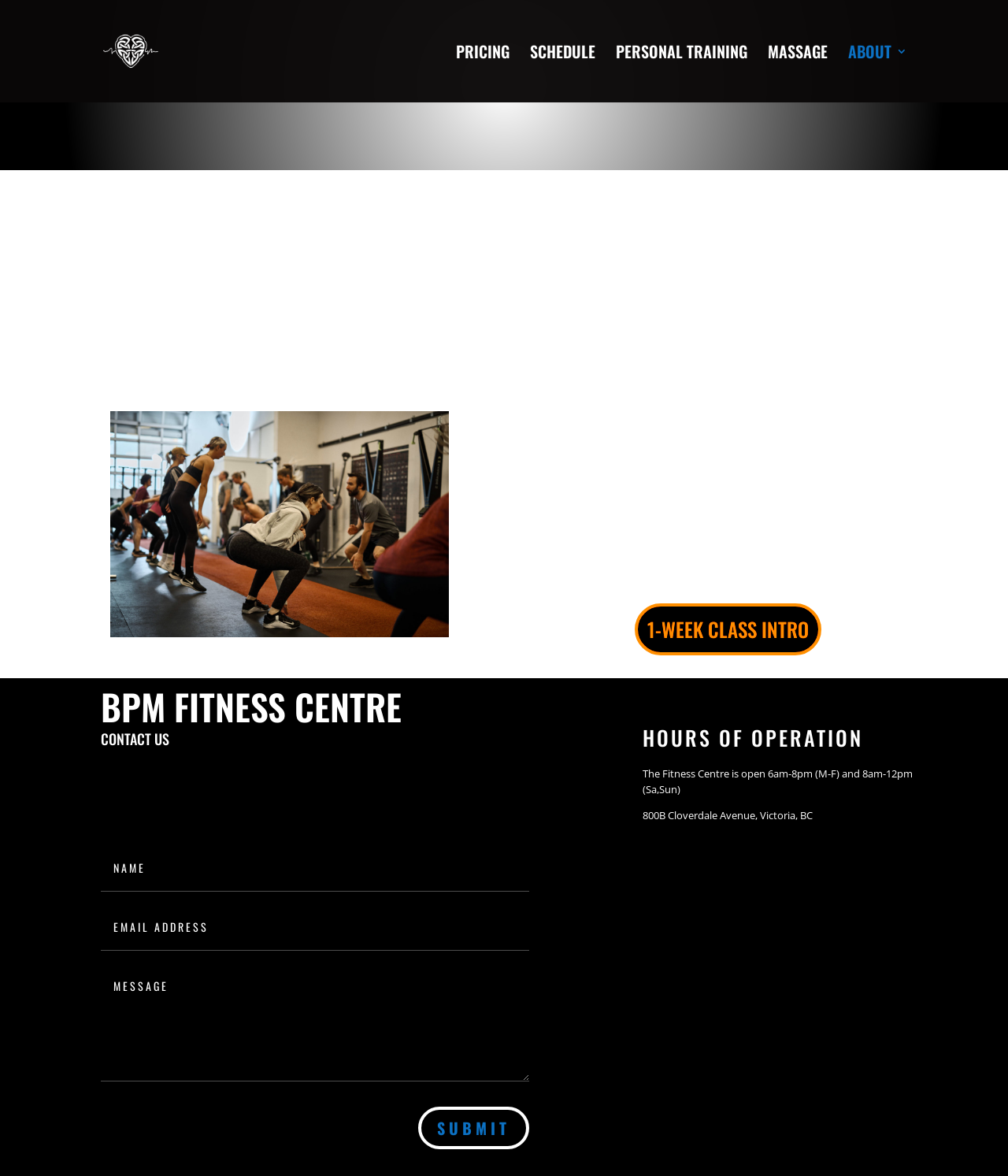Respond to the question below with a single word or phrase: What type of workout is Bootcamp?

Full-body workout